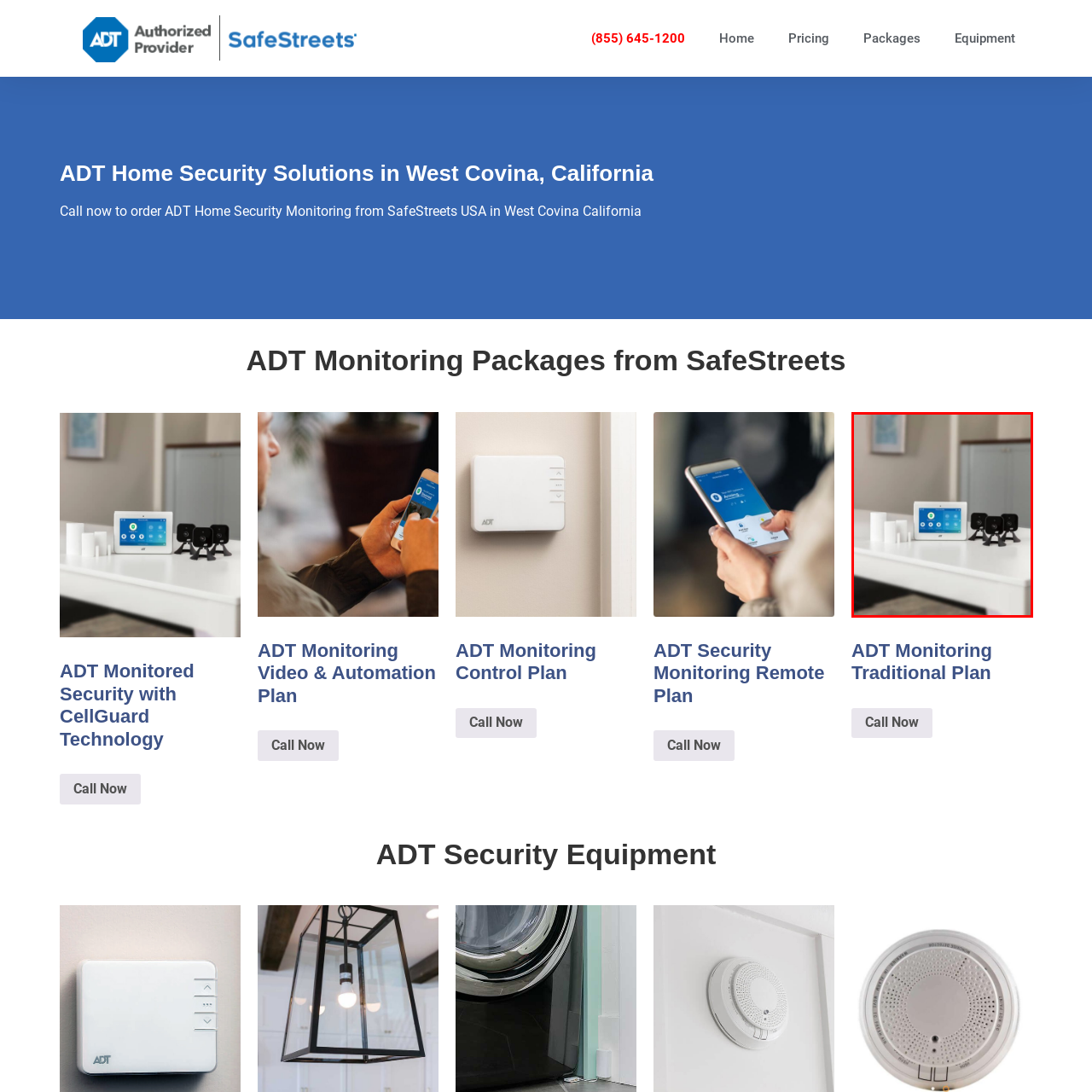Check the area bordered by the red box and provide a single word or phrase as the answer to the question: What is the name of the home security plan associated with this setup?

ADT Monitoring Traditional Plan